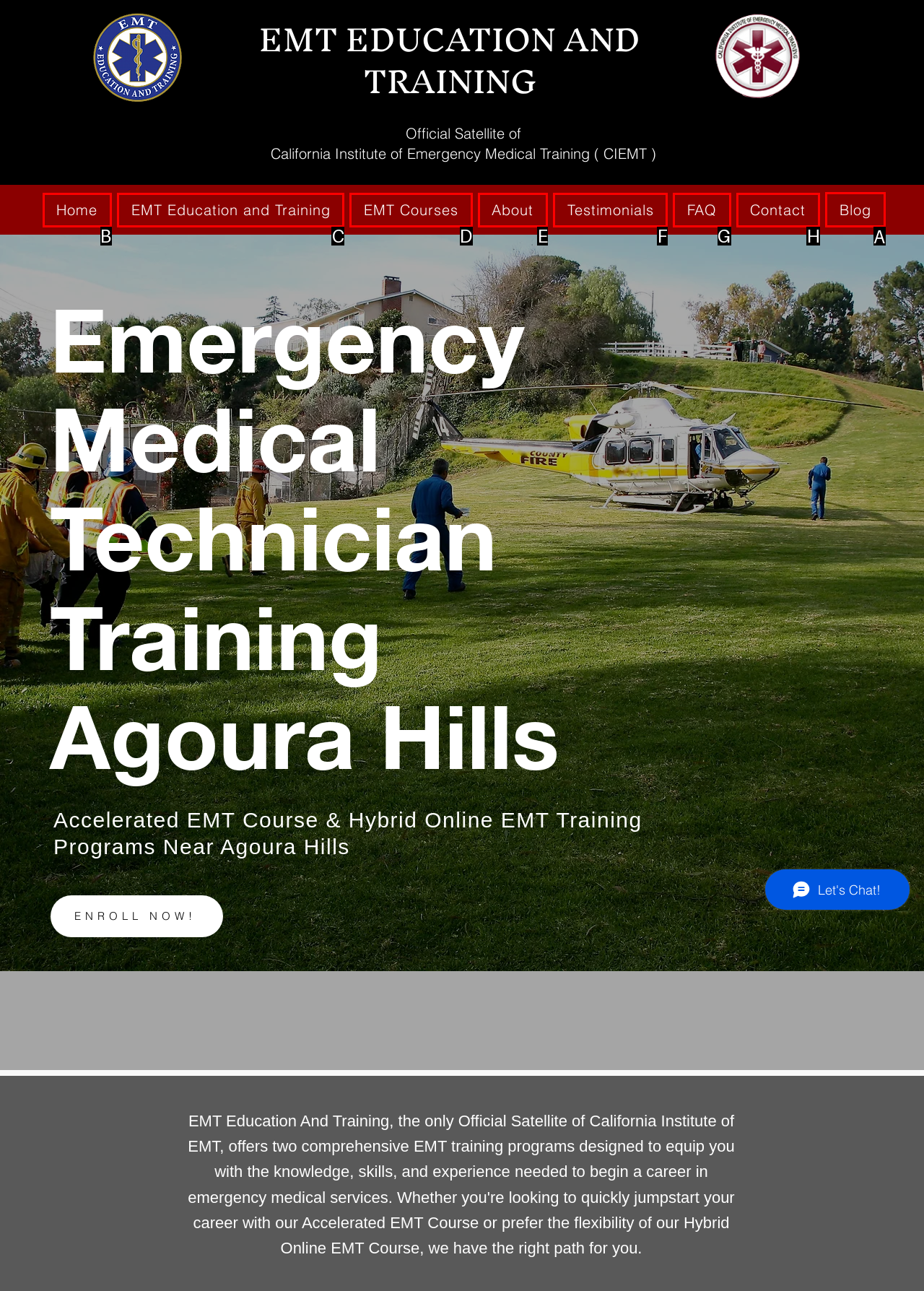Point out the HTML element I should click to achieve the following: View the blog Reply with the letter of the selected element.

A